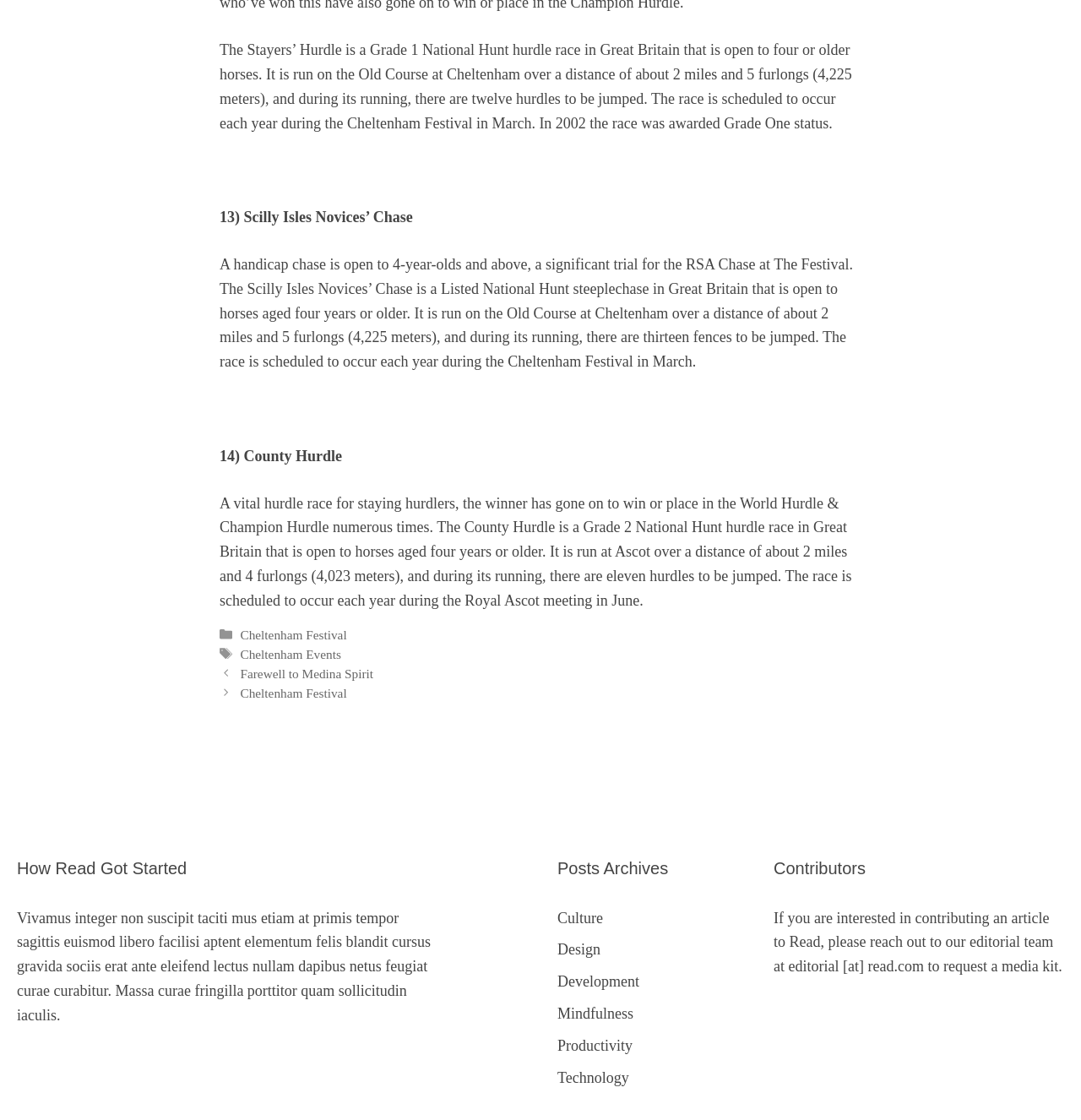Given the description "Sierra Leone", determine the bounding box of the corresponding UI element.

None